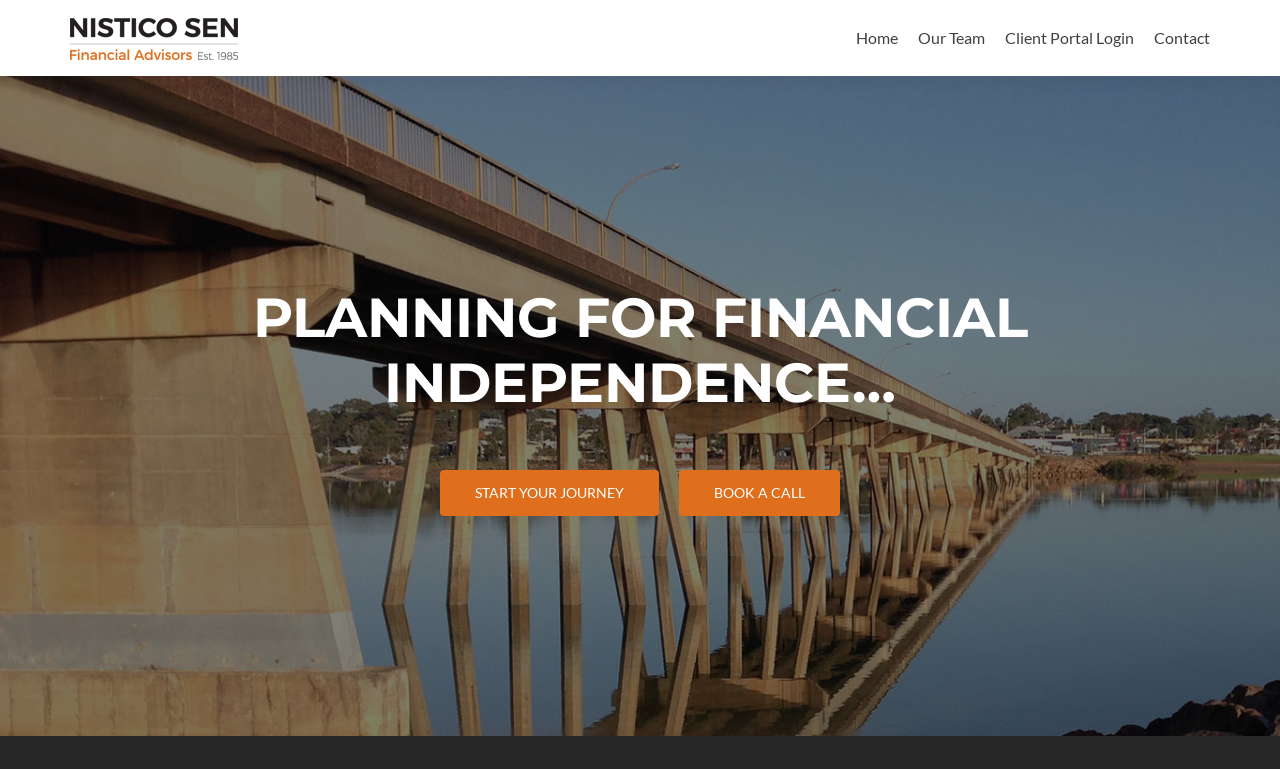Please locate and generate the primary heading on this webpage.

PLANNING FOR FINANCIAL INDEPENDENCE…